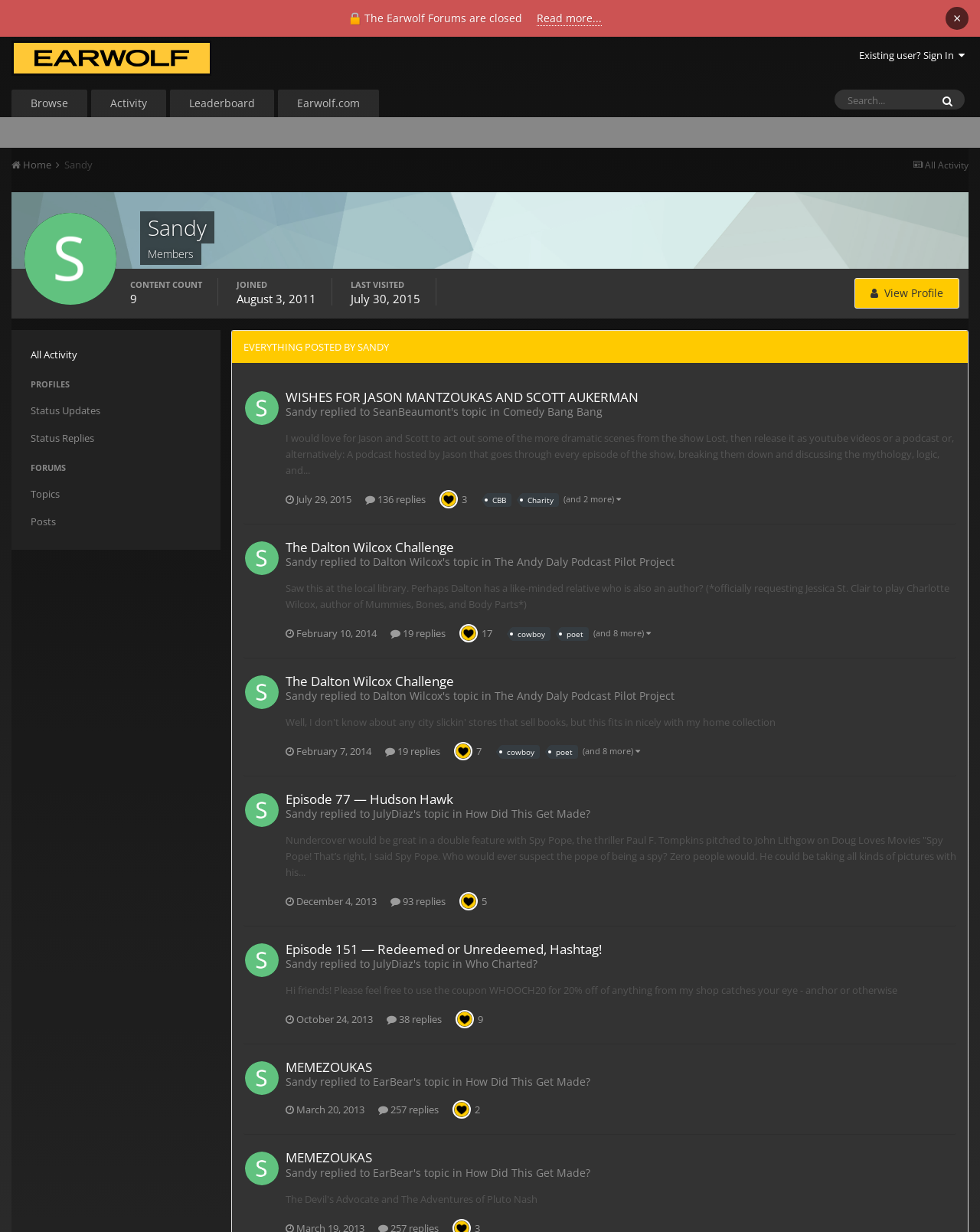Identify the bounding box of the UI element that matches this description: "The Dalton Wilcox Challenge".

[0.291, 0.546, 0.463, 0.56]